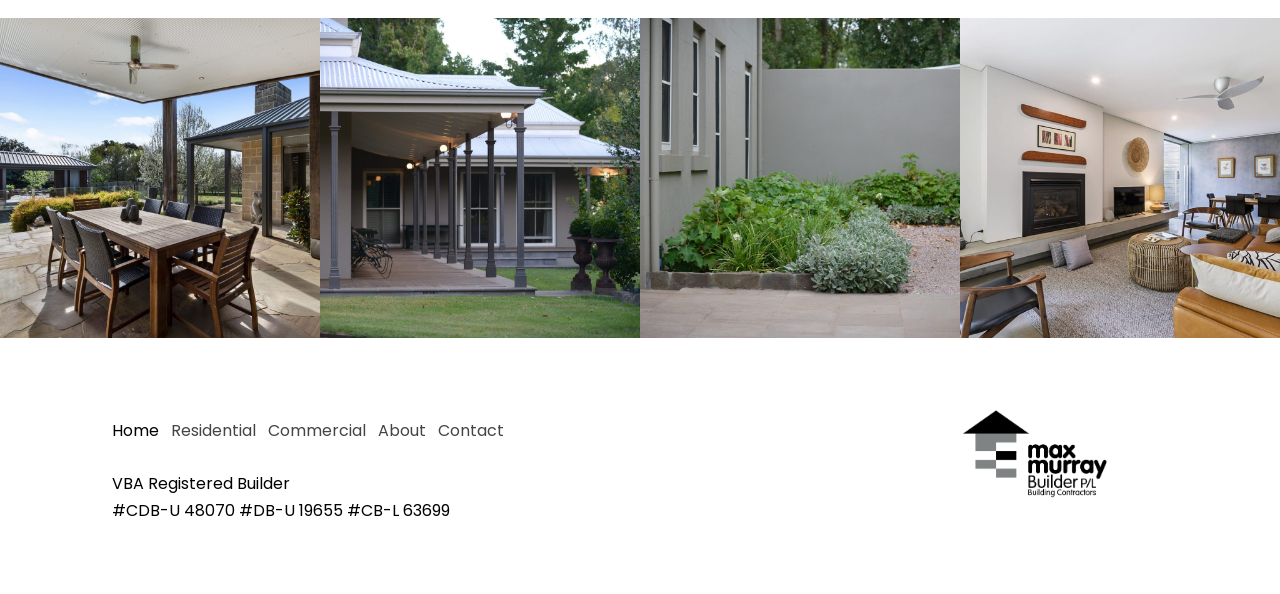What is the registration number of the VBA Registered Builder?
Please use the visual content to give a single word or phrase answer.

#CDB-U 48070 #DB-U 19655 #CB-L 63699